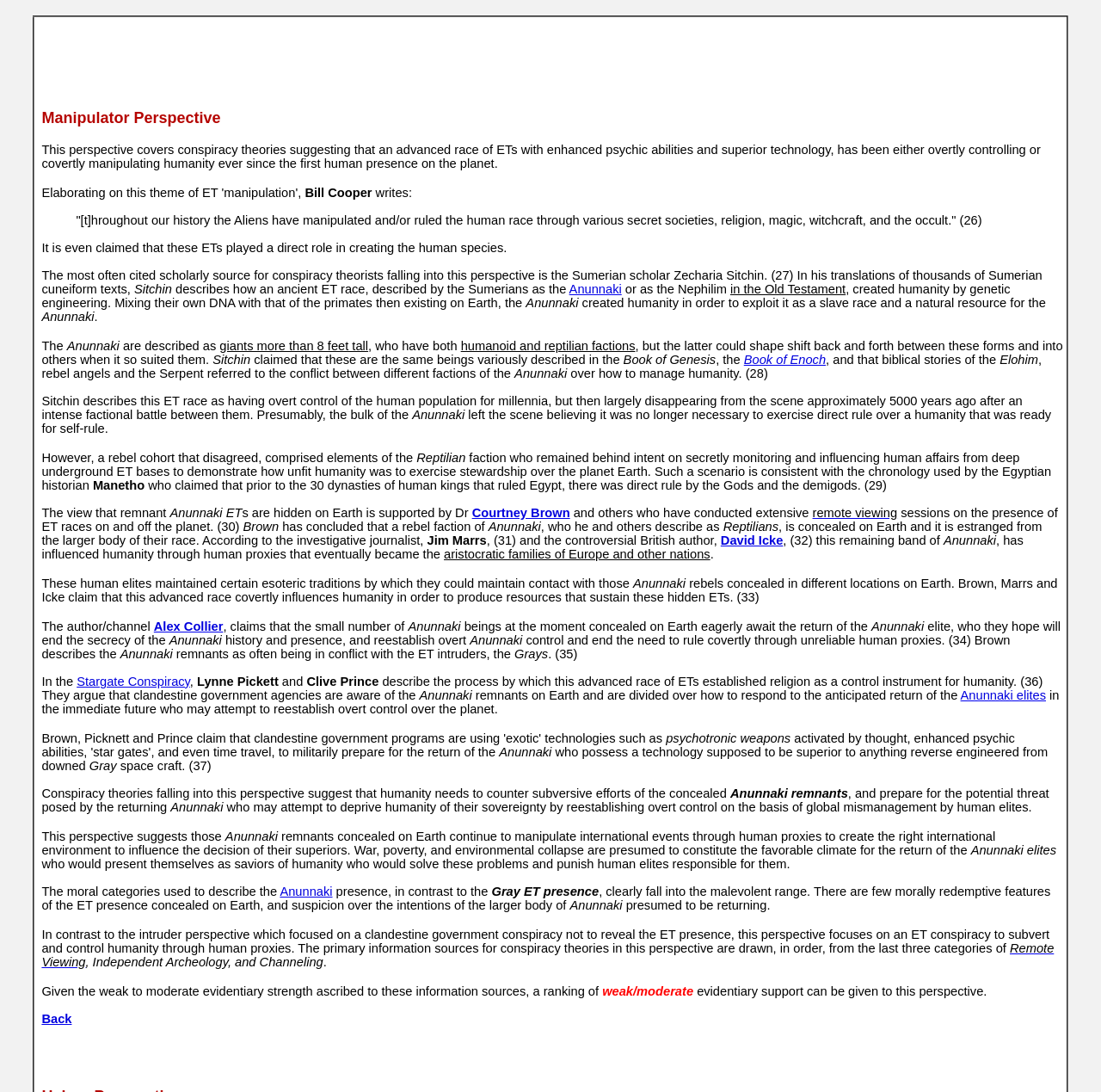What is the name of the author/channel who claims that the small number of Anunnaki beings at the moment concealed on Earth eagerly await the return of the elite?
Carefully examine the image and provide a detailed answer to the question.

According to the text, Alex Collier is the author/channel who claims that the small number of Anunnaki beings at the moment concealed on Earth eagerly await the return of the elite.